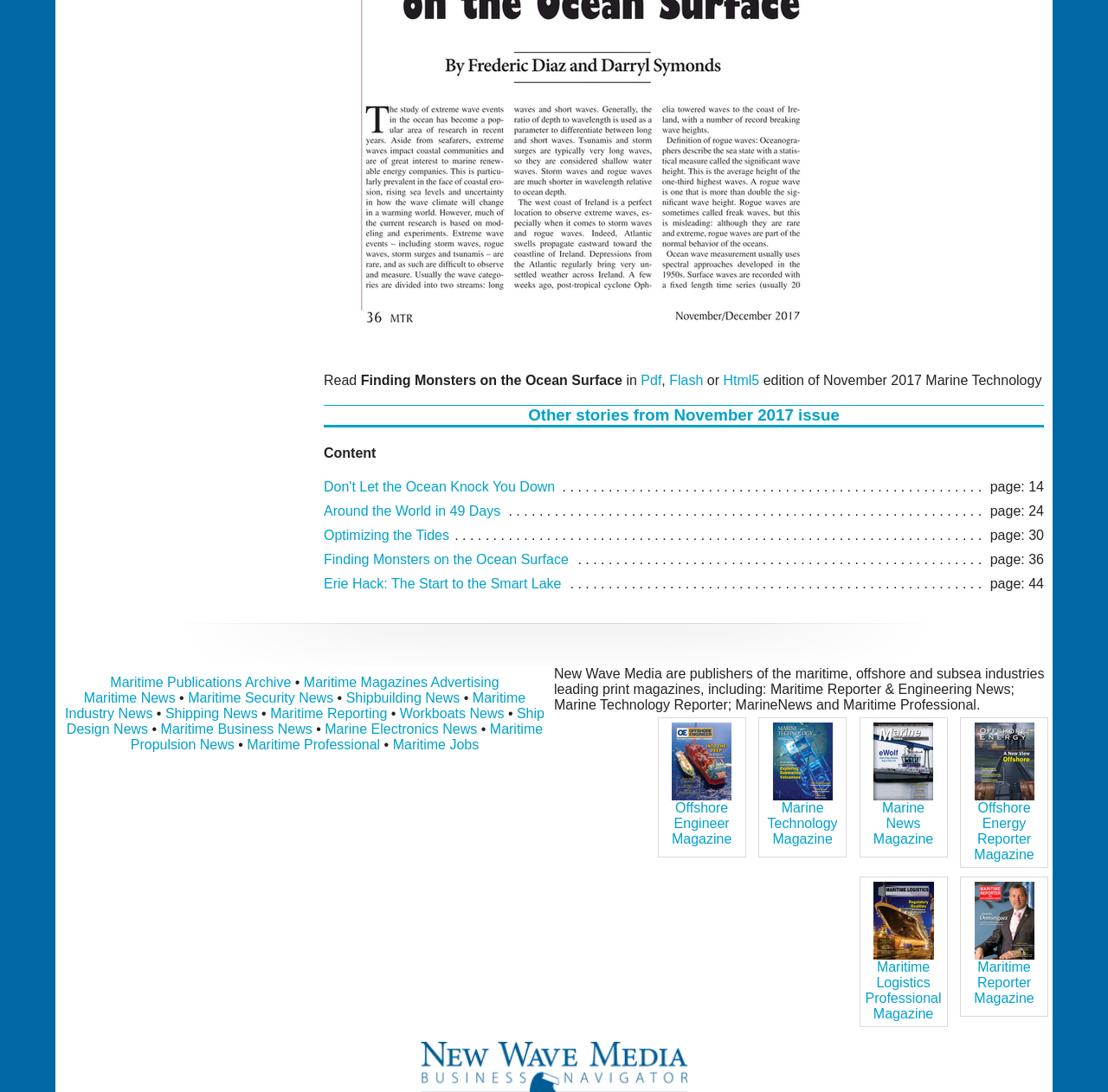Find the bounding box coordinates of the clickable area required to complete the following action: "View the 'Marine Technology Magazine Cover Mar 2024'".

[0.684, 0.657, 0.764, 0.785]